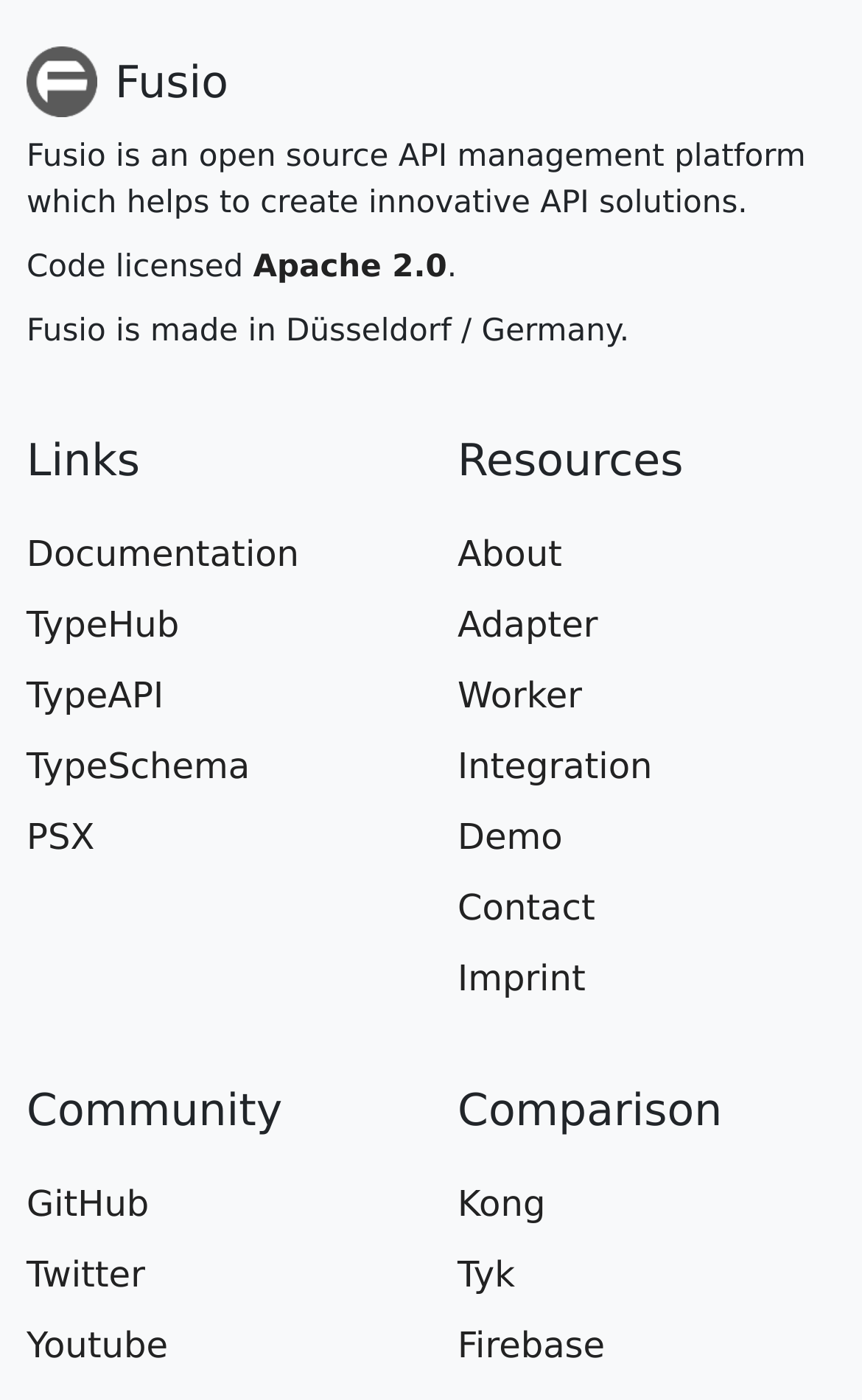Identify the bounding box coordinates for the element you need to click to achieve the following task: "Visit the About page". The coordinates must be four float values ranging from 0 to 1, formatted as [left, top, right, bottom].

[0.531, 0.38, 0.652, 0.41]